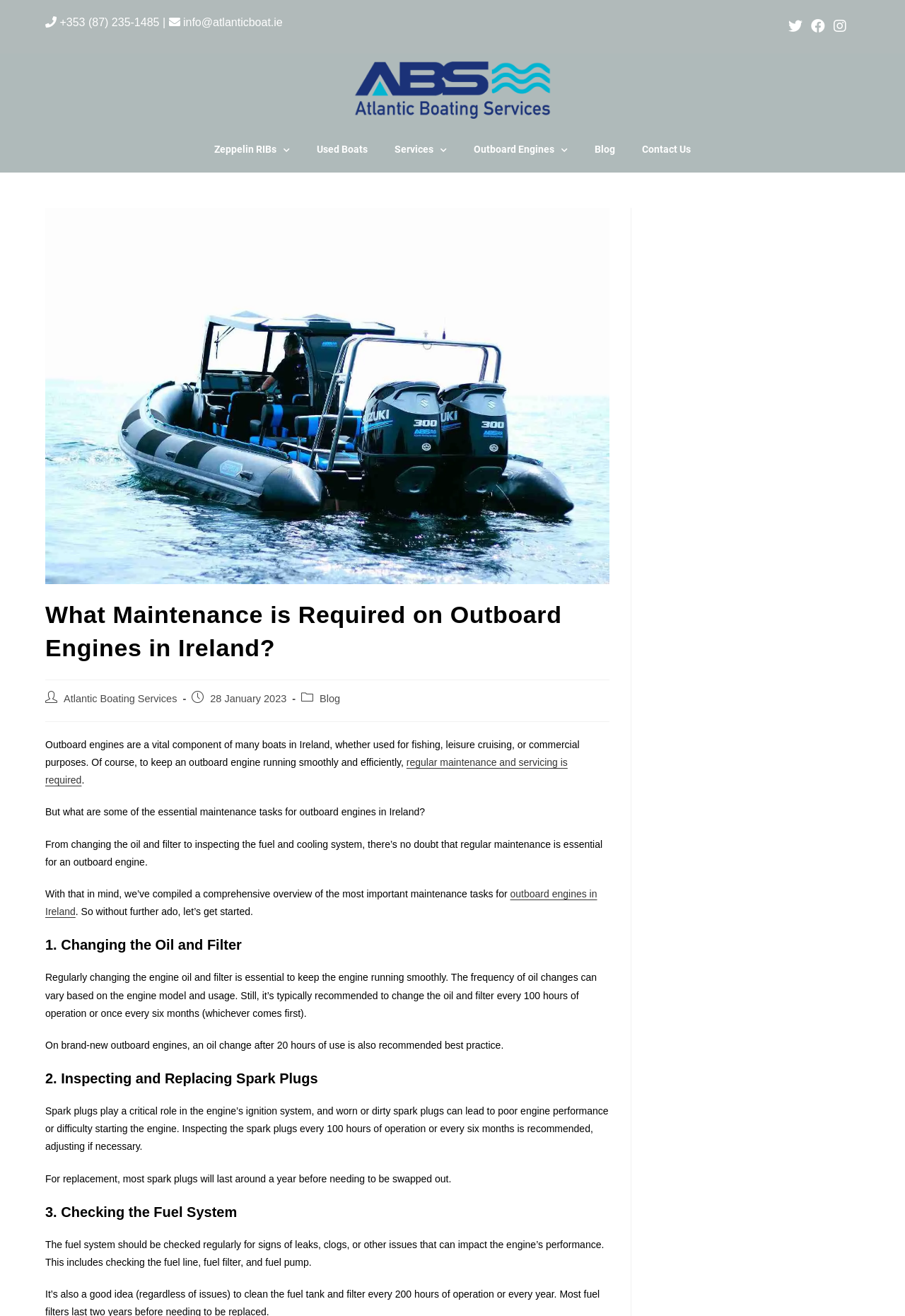Given the element description "Blog" in the screenshot, predict the bounding box coordinates of that UI element.

[0.353, 0.527, 0.376, 0.535]